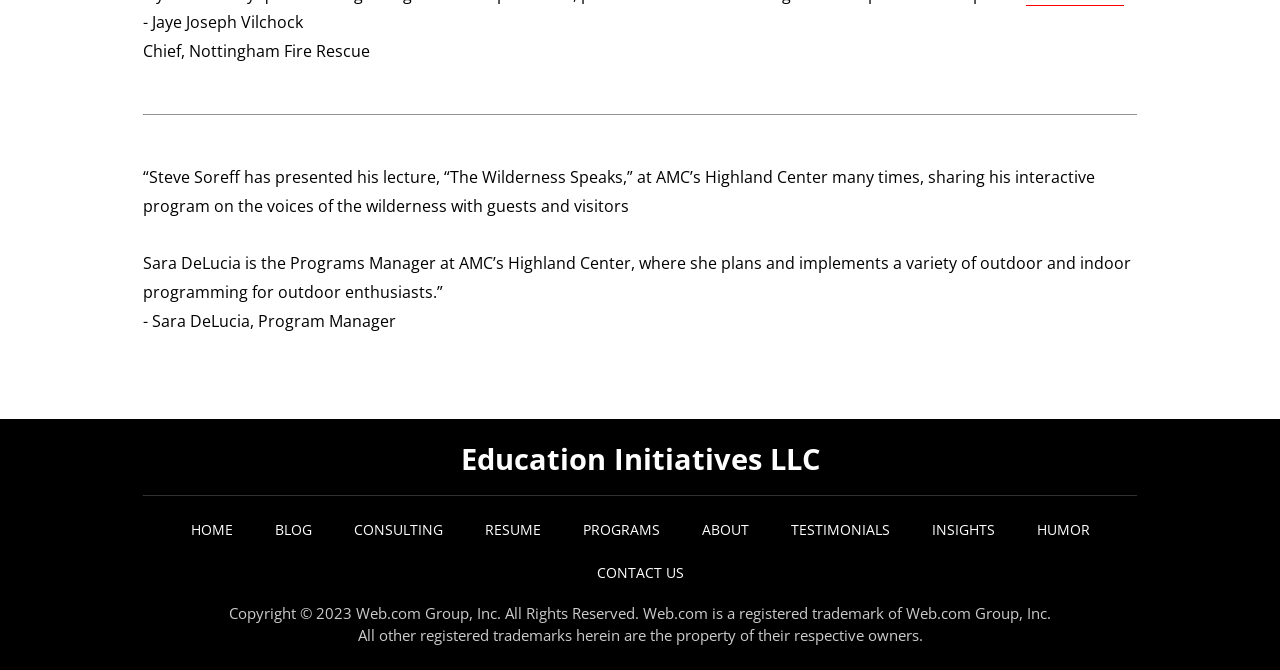Please provide the bounding box coordinates in the format (top-left x, top-left y, bottom-right x, bottom-right y). Remember, all values are floating point numbers between 0 and 1. What is the bounding box coordinate of the region described as: made videos

None